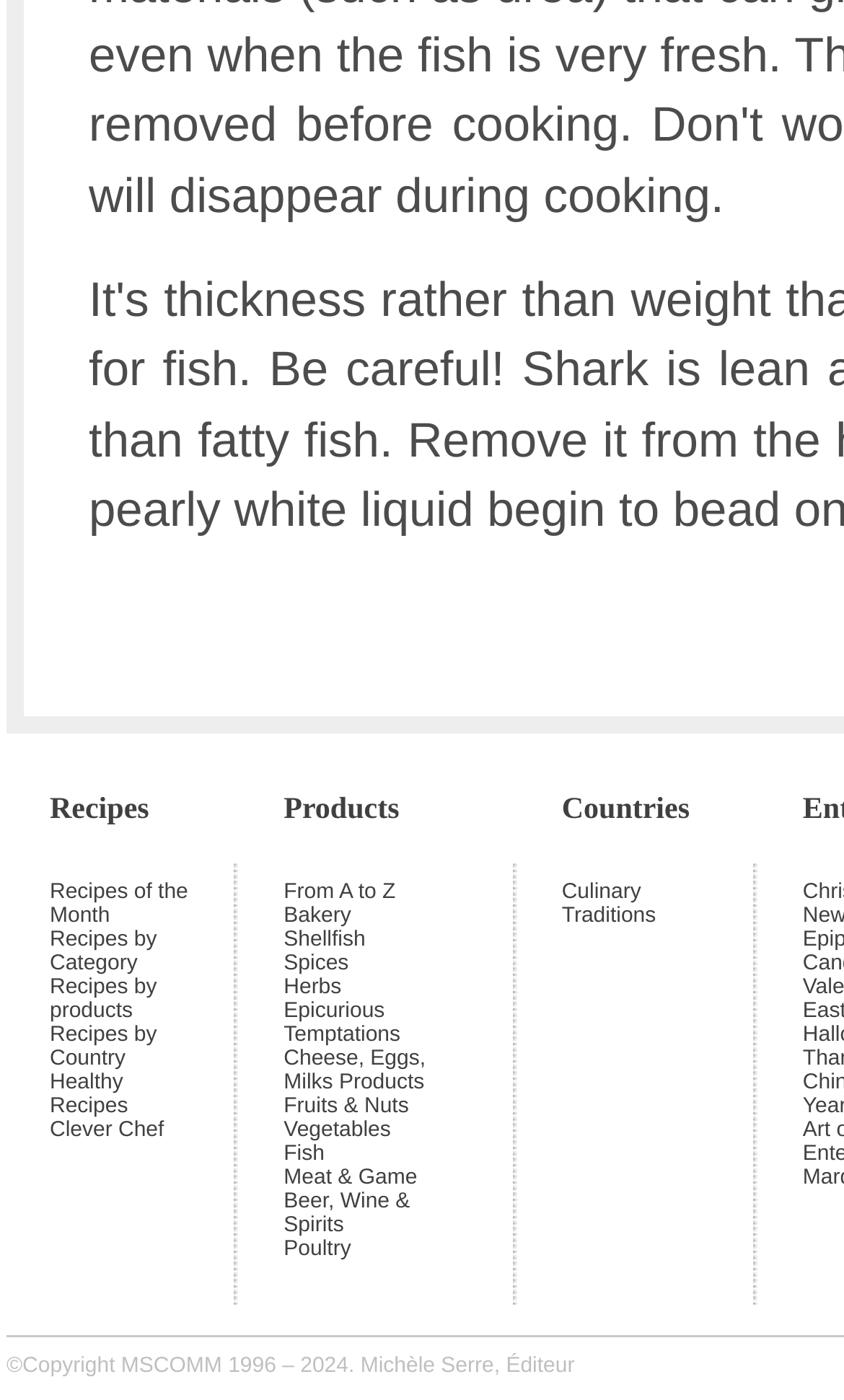How many product categories are listed?
Answer the question with a thorough and detailed explanation.

By counting the number of links in the product category section, we can see that there are 14 product categories listed, ranging from 'From A to Z' to 'Poultry'.